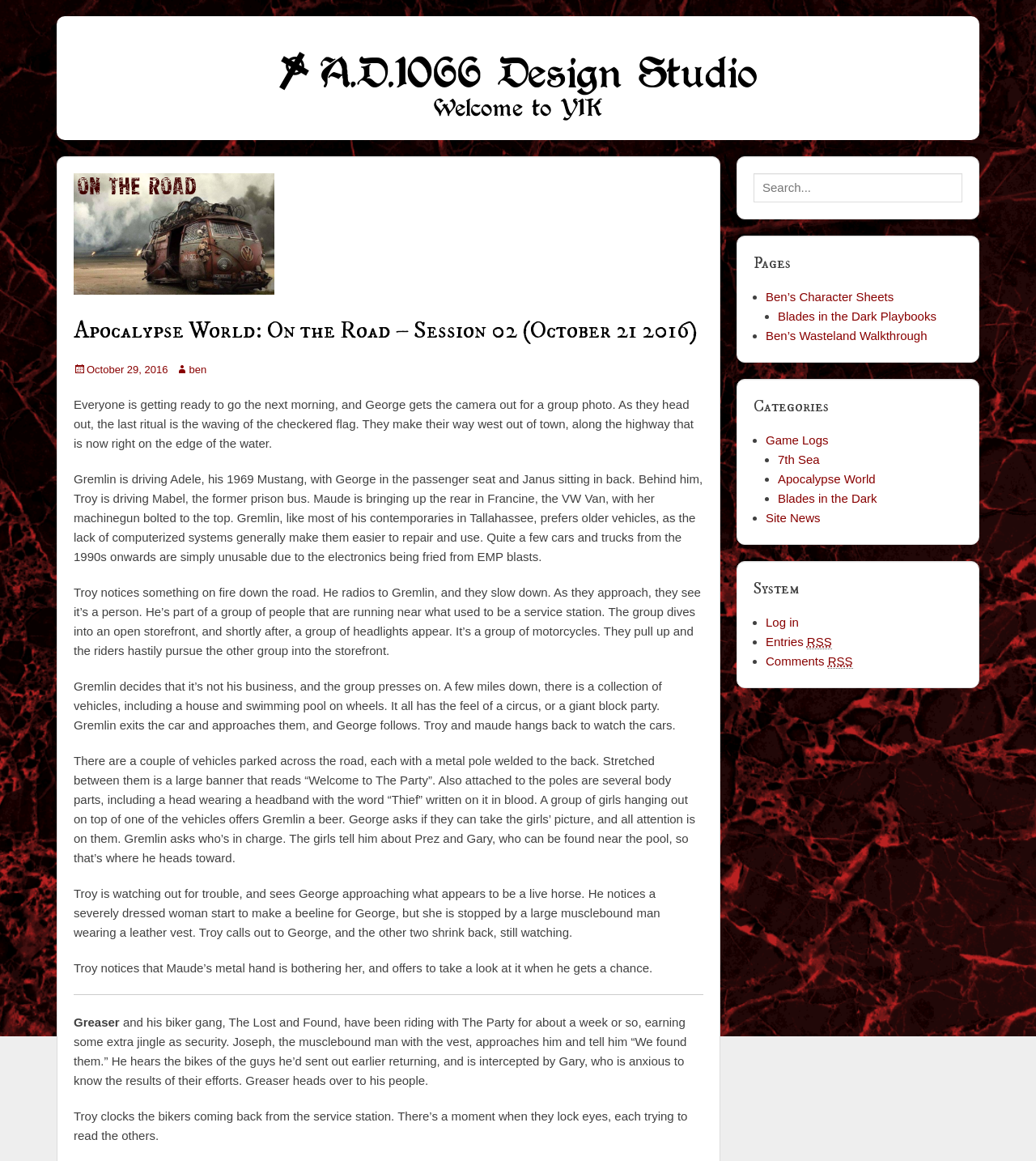Please identify the bounding box coordinates of the element that needs to be clicked to perform the following instruction: "Visit Ben’s Character Sheets".

[0.739, 0.25, 0.863, 0.262]